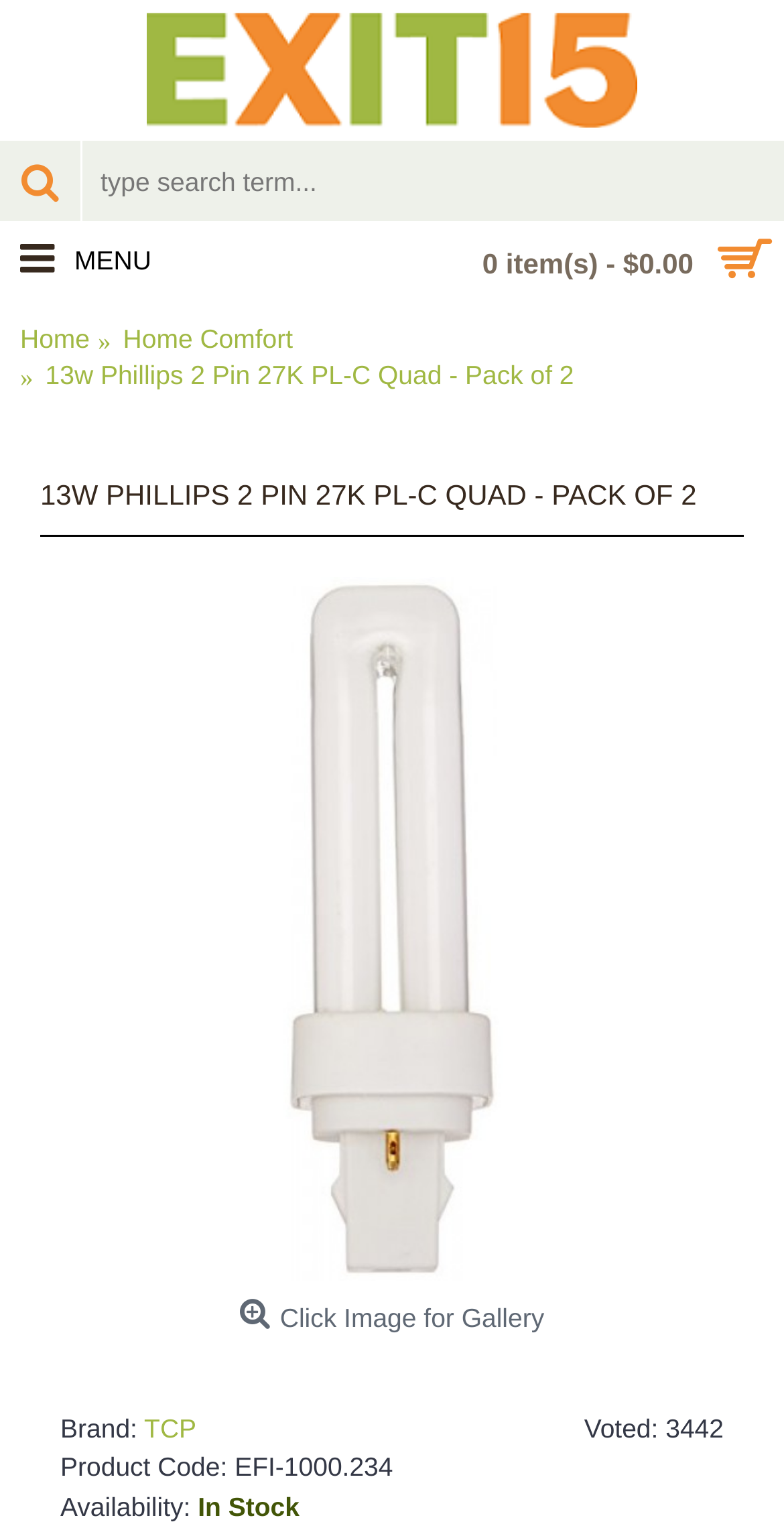Please specify the bounding box coordinates in the format (top-left x, top-left y, bottom-right x, bottom-right y), with all values as floating point numbers between 0 and 1. Identify the bounding box of the UI element described by: Home Comfort

[0.157, 0.211, 0.374, 0.235]